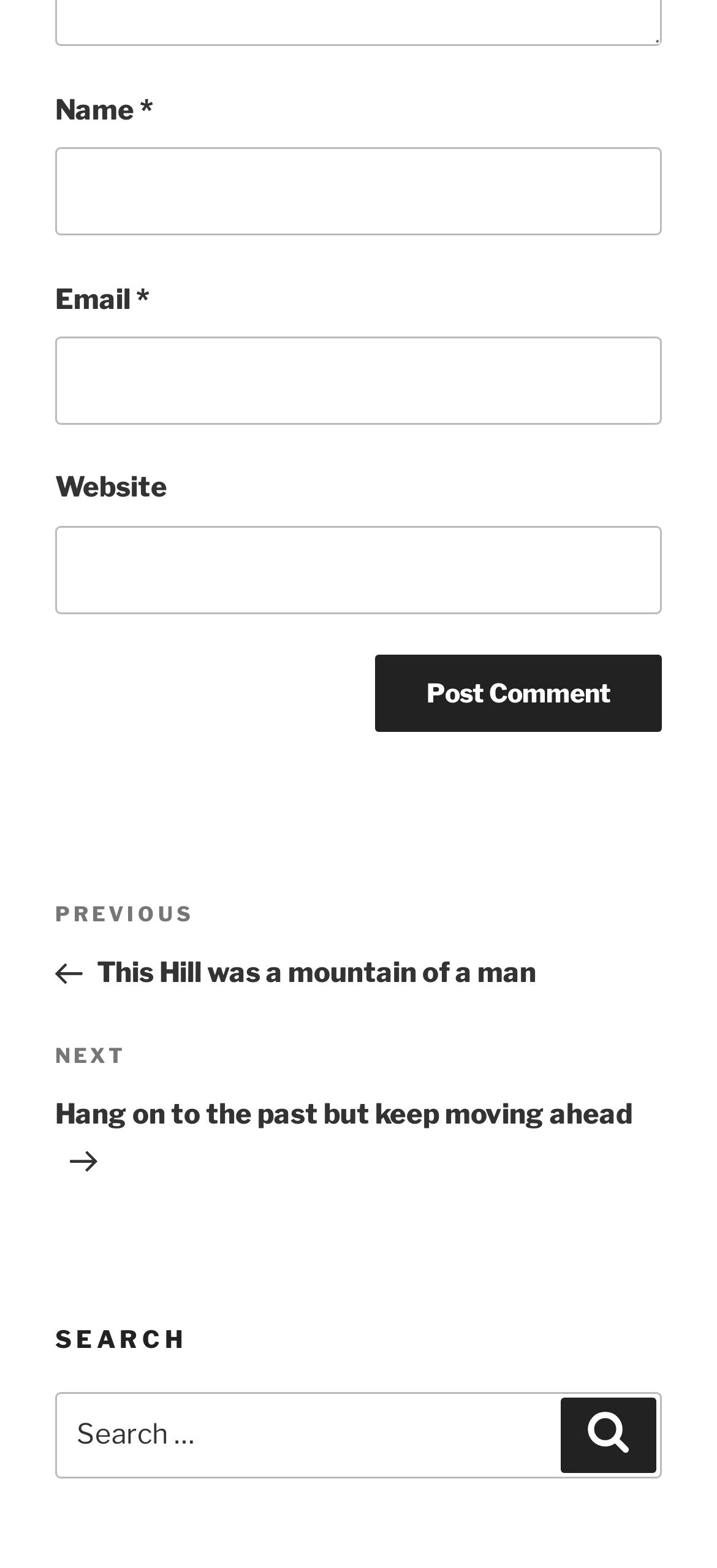Please give a succinct answer using a single word or phrase:
What is the purpose of the textbox labeled 'Name'?

To input name